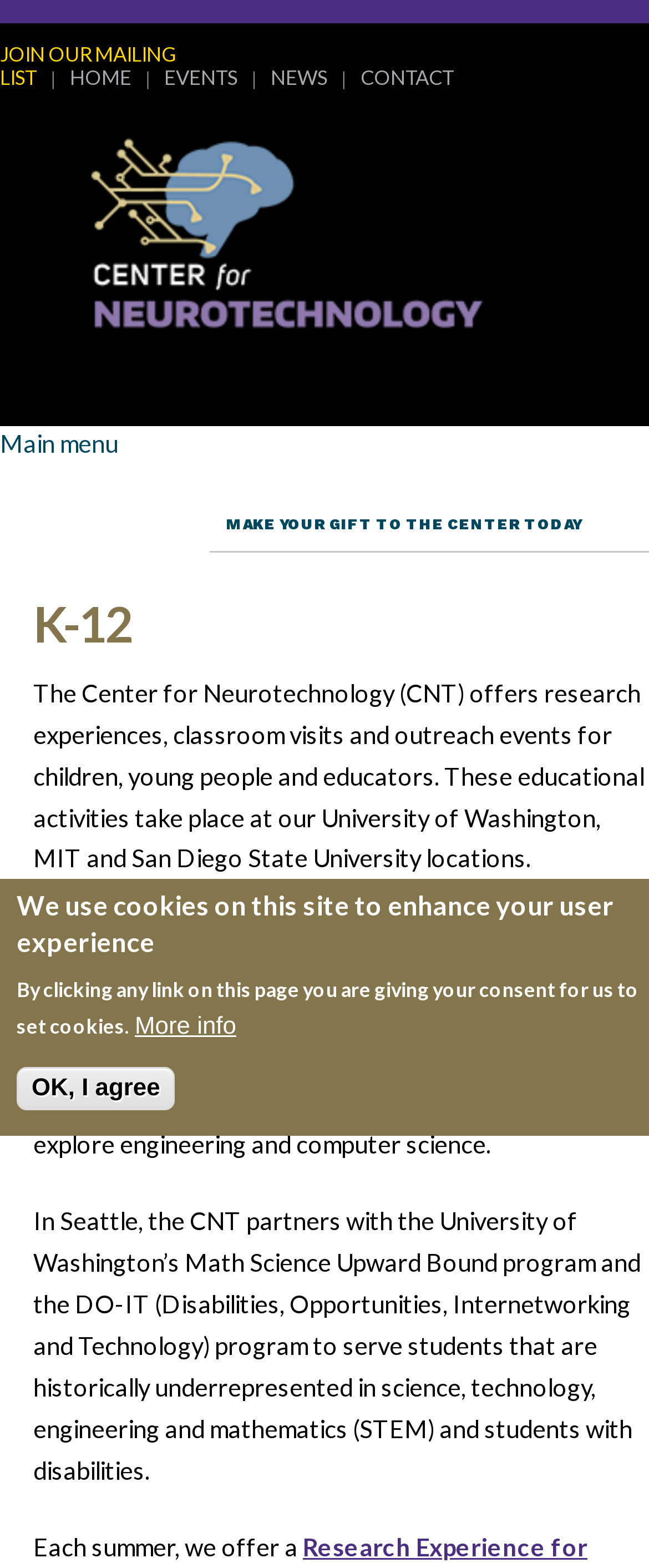Ascertain the bounding box coordinates for the UI element detailed here: "alt="Center for Neurotechnology"". The coordinates should be provided as [left, top, right, bottom] with each value being a float between 0 and 1.

[0.075, 0.086, 0.885, 0.231]